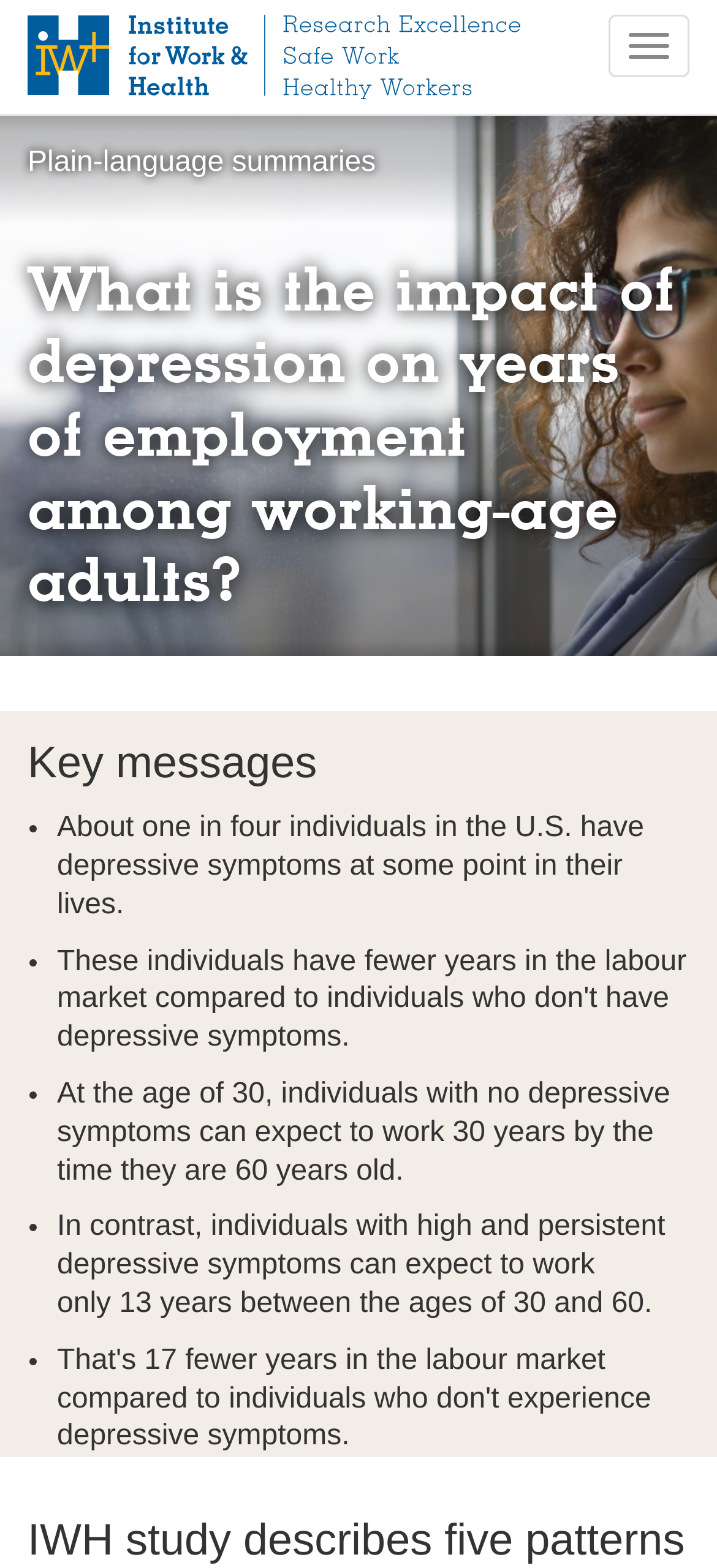What is the purpose of the 'Toggle navigation' button?
Please give a detailed and elaborate answer to the question.

I inferred the answer by looking at the button's text and its position at the top of the webpage, which suggests that it is used to navigate through the webpage's content.